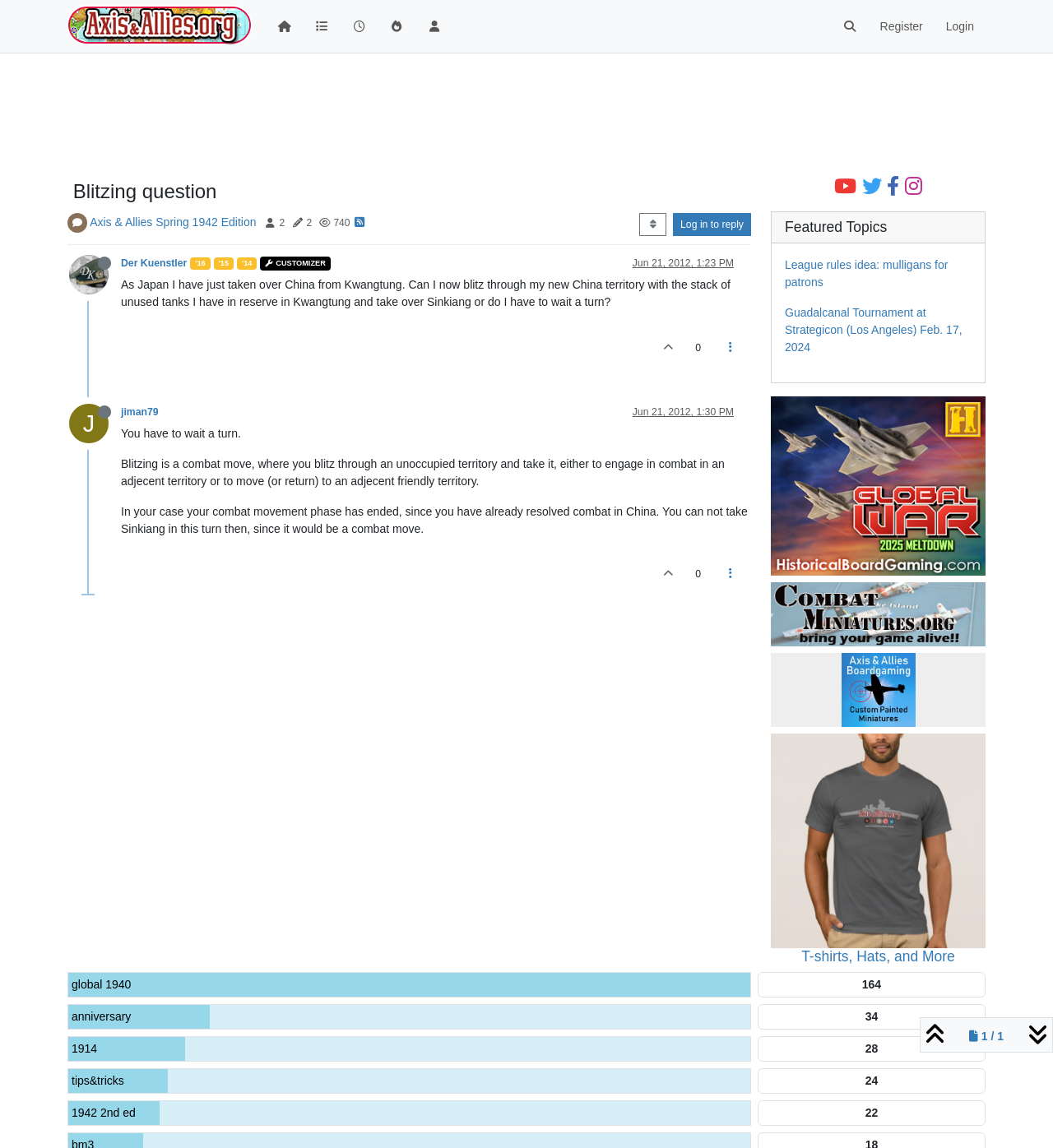Bounding box coordinates are given in the format (top-left x, top-left y, bottom-right x, bottom-right y). All values should be floating point numbers between 0 and 1. Provide the bounding box coordinate for the UI element described as: Log in to reply

[0.639, 0.186, 0.713, 0.206]